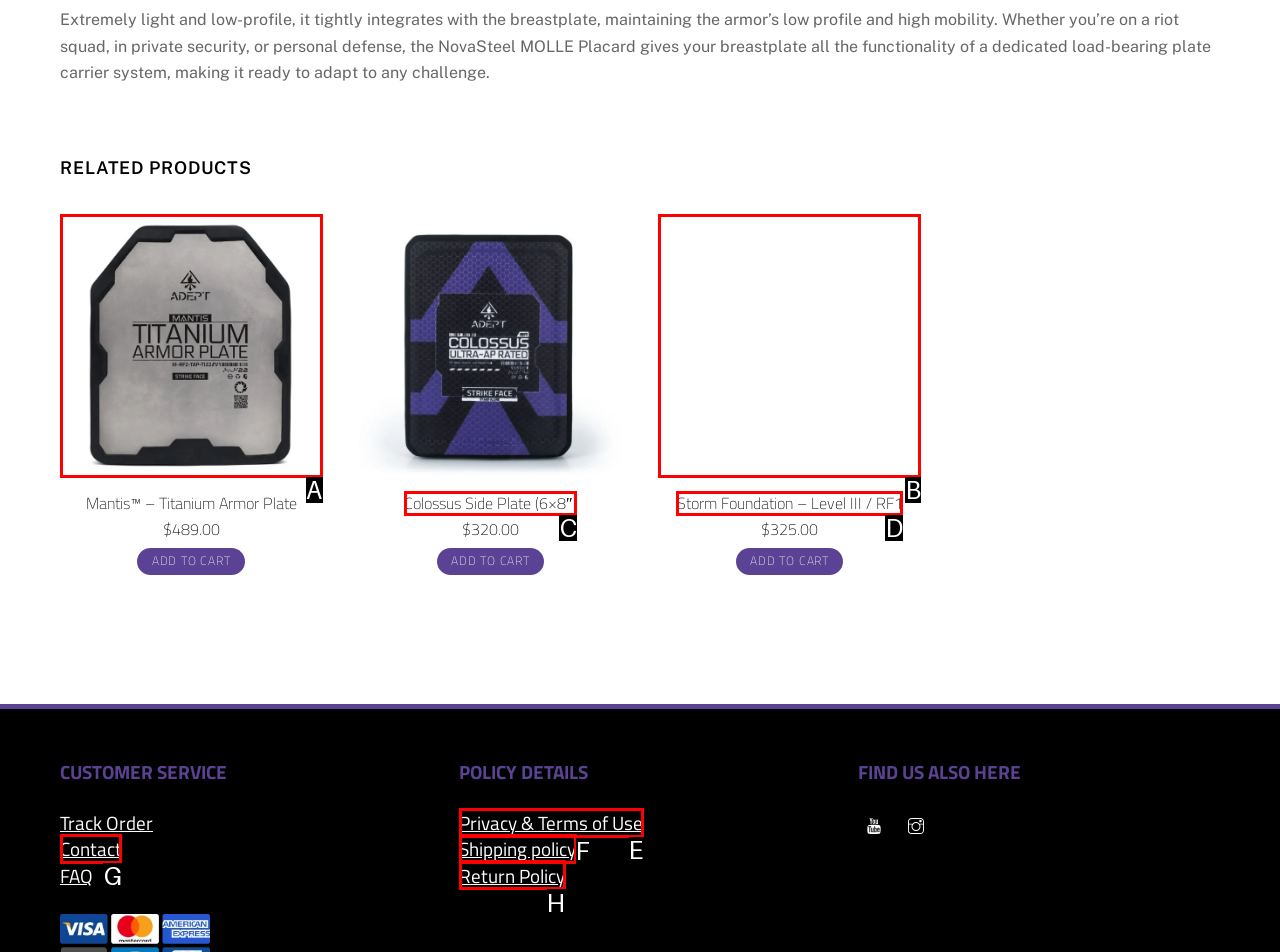From the given options, tell me which letter should be clicked to complete this task: Contact customer service
Answer with the letter only.

G